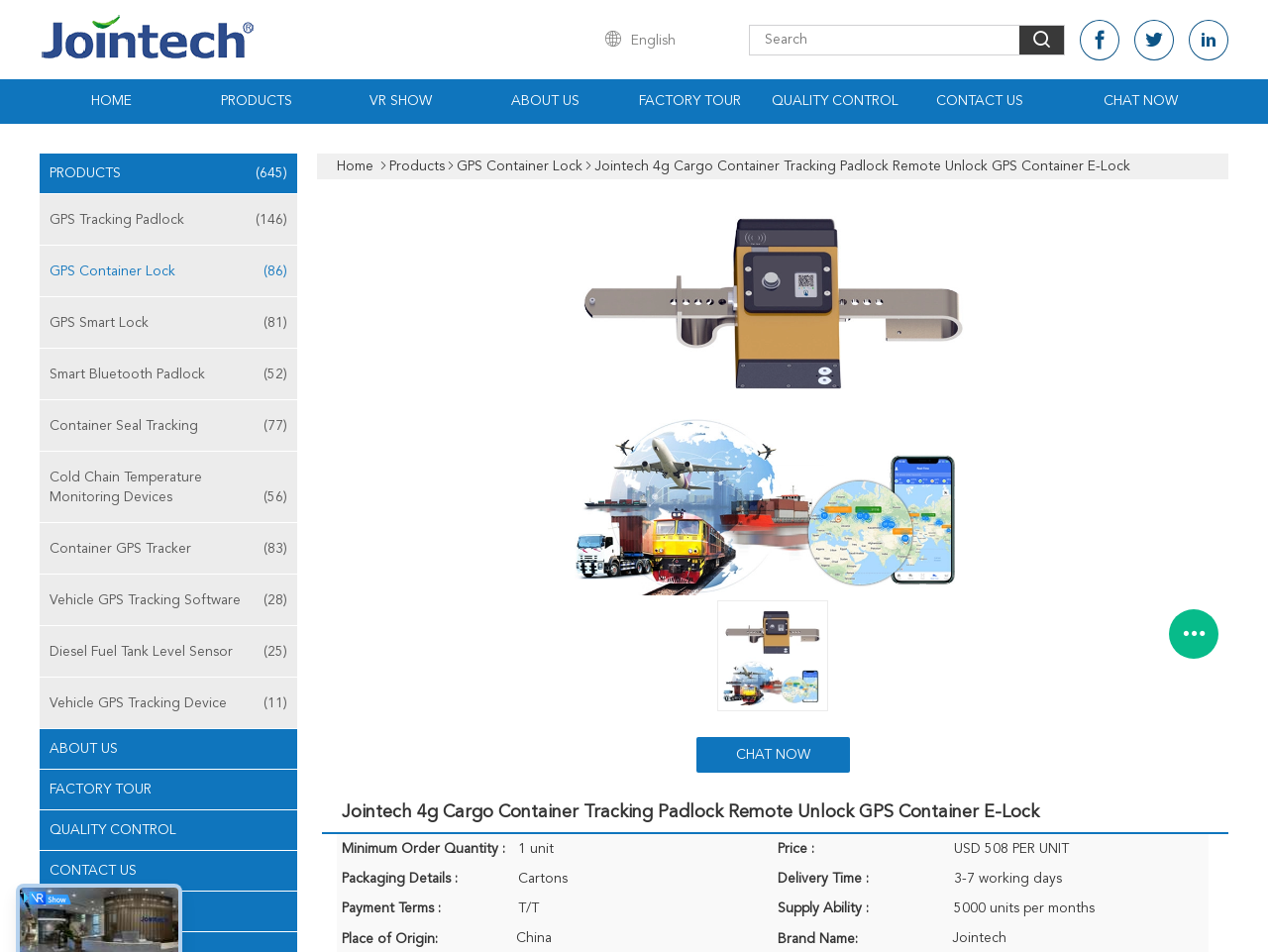What is the product category of the GPS Tracking Padlock?
Based on the image, answer the question with as much detail as possible.

I found the product category by examining the text element with ID 358, which describes the product as 'Jointech 4g Cargo Container Tracking Padlock Remote Unlock GPS Container E-Lock', and then inferred the category as 'GPS Container E-lock'.